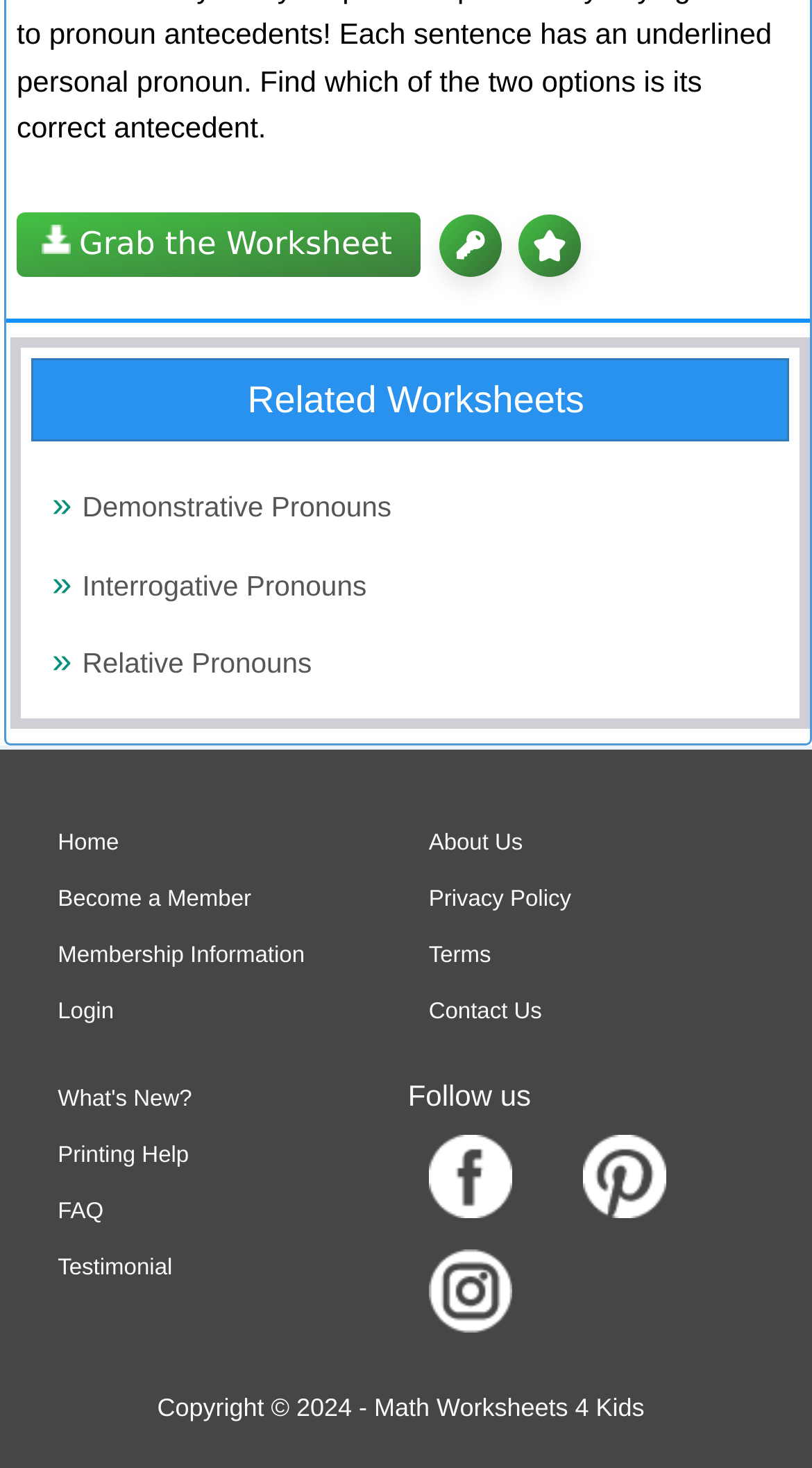Please identify the coordinates of the bounding box that should be clicked to fulfill this instruction: "Click on the 'Login' link".

[0.046, 0.681, 0.166, 0.698]